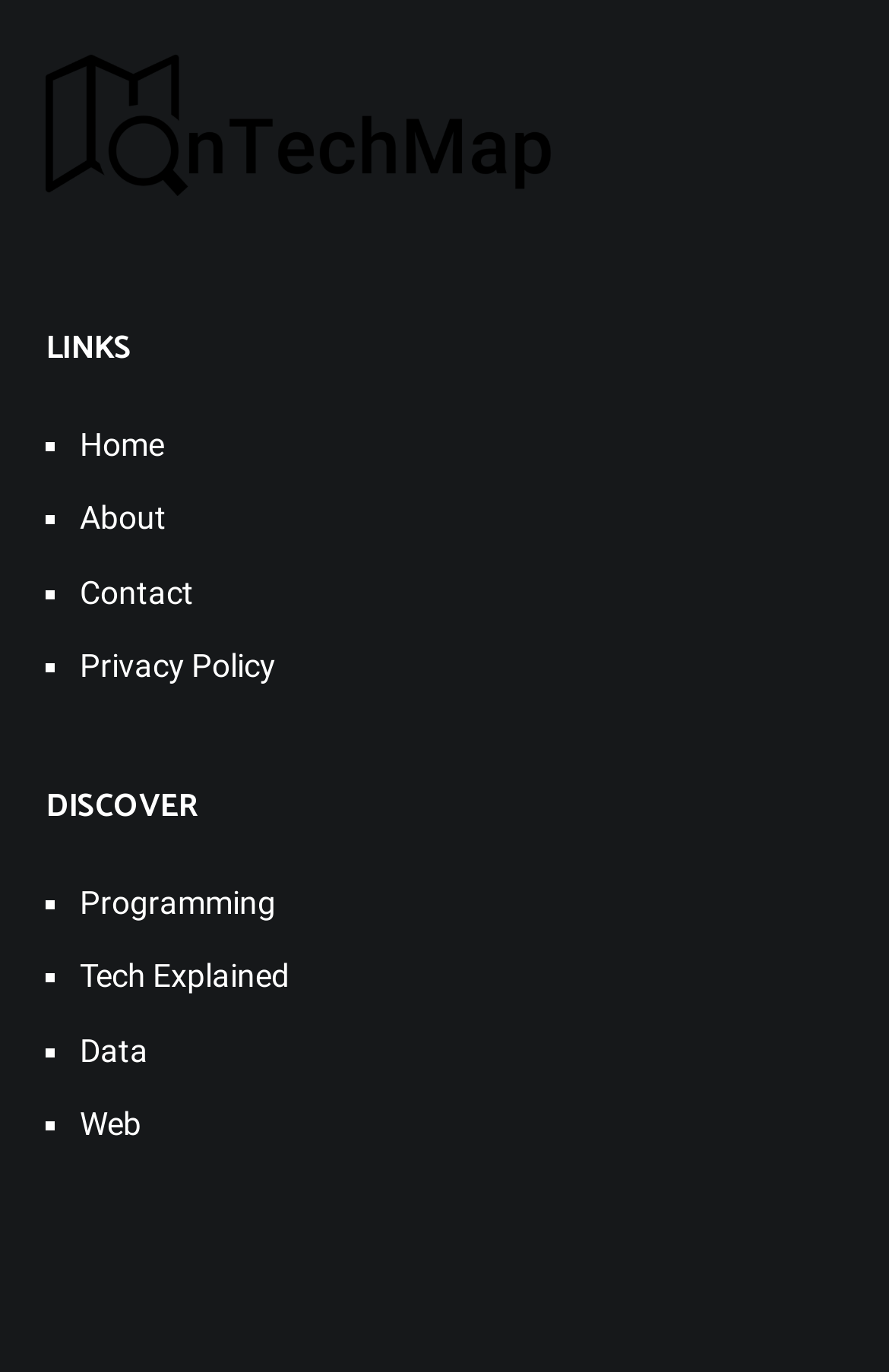How many list markers are there on the webpage?
Please answer the question with a detailed response using the information from the screenshot.

I counted the number of list markers on the webpage, which are used to indicate the links under the 'LINKS' and 'DISCOVER' headings, and found that there are 8 list markers in total.